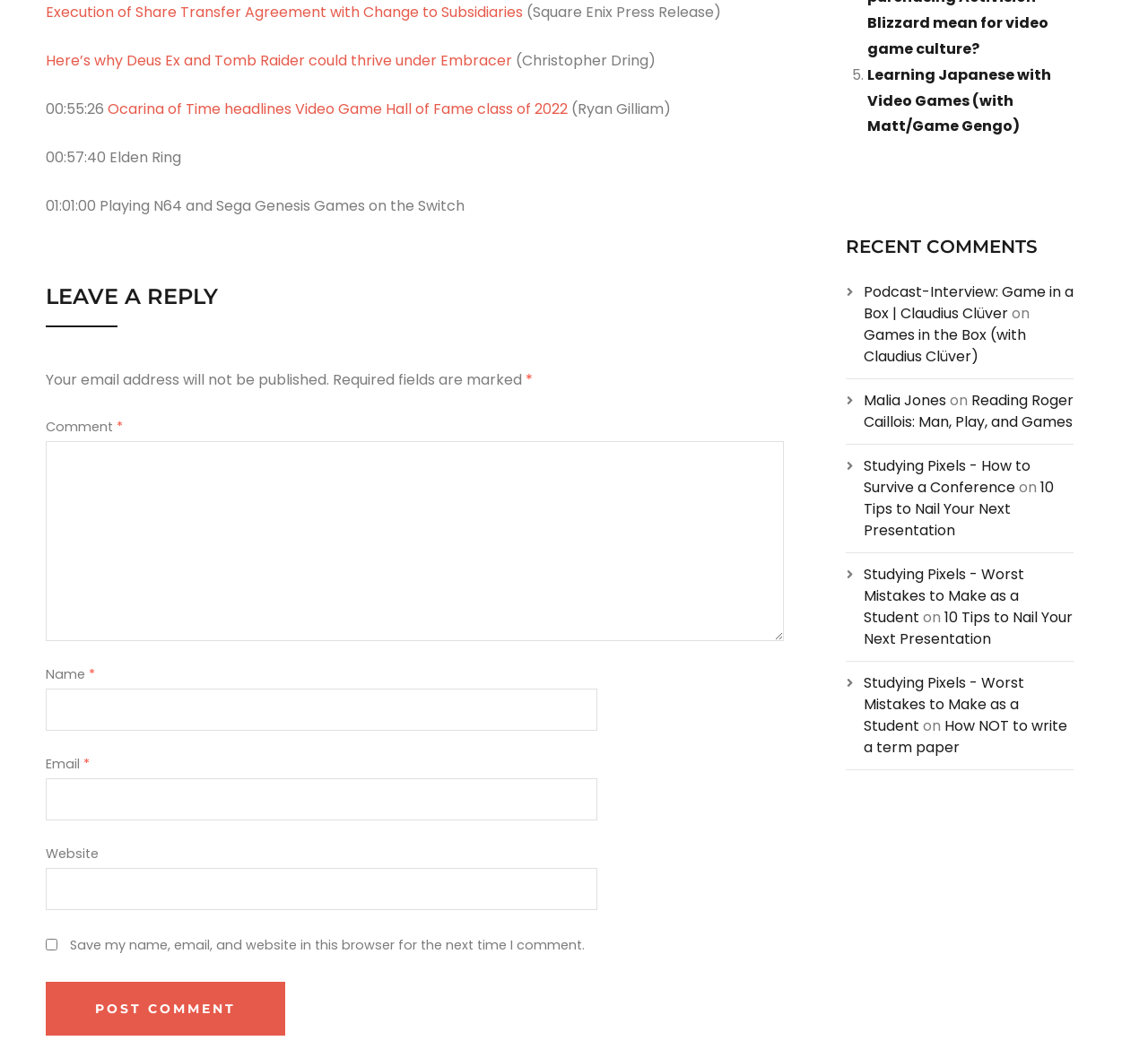Please answer the following question using a single word or phrase: 
How many textboxes are there in the comment section?

3